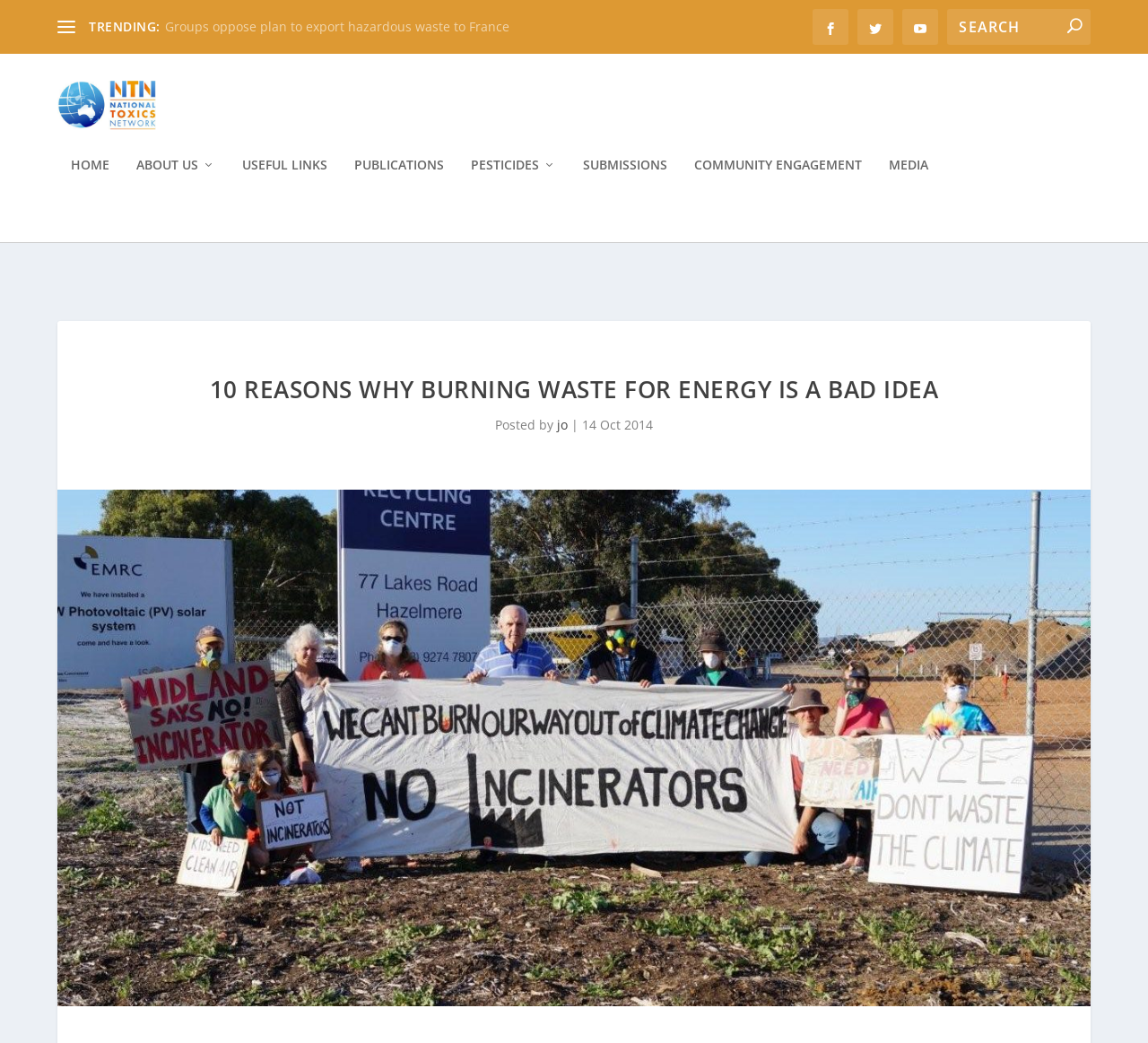Please specify the coordinates of the bounding box for the element that should be clicked to carry out this instruction: "Check the trending news". The coordinates must be four float numbers between 0 and 1, formatted as [left, top, right, bottom].

[0.077, 0.018, 0.139, 0.034]